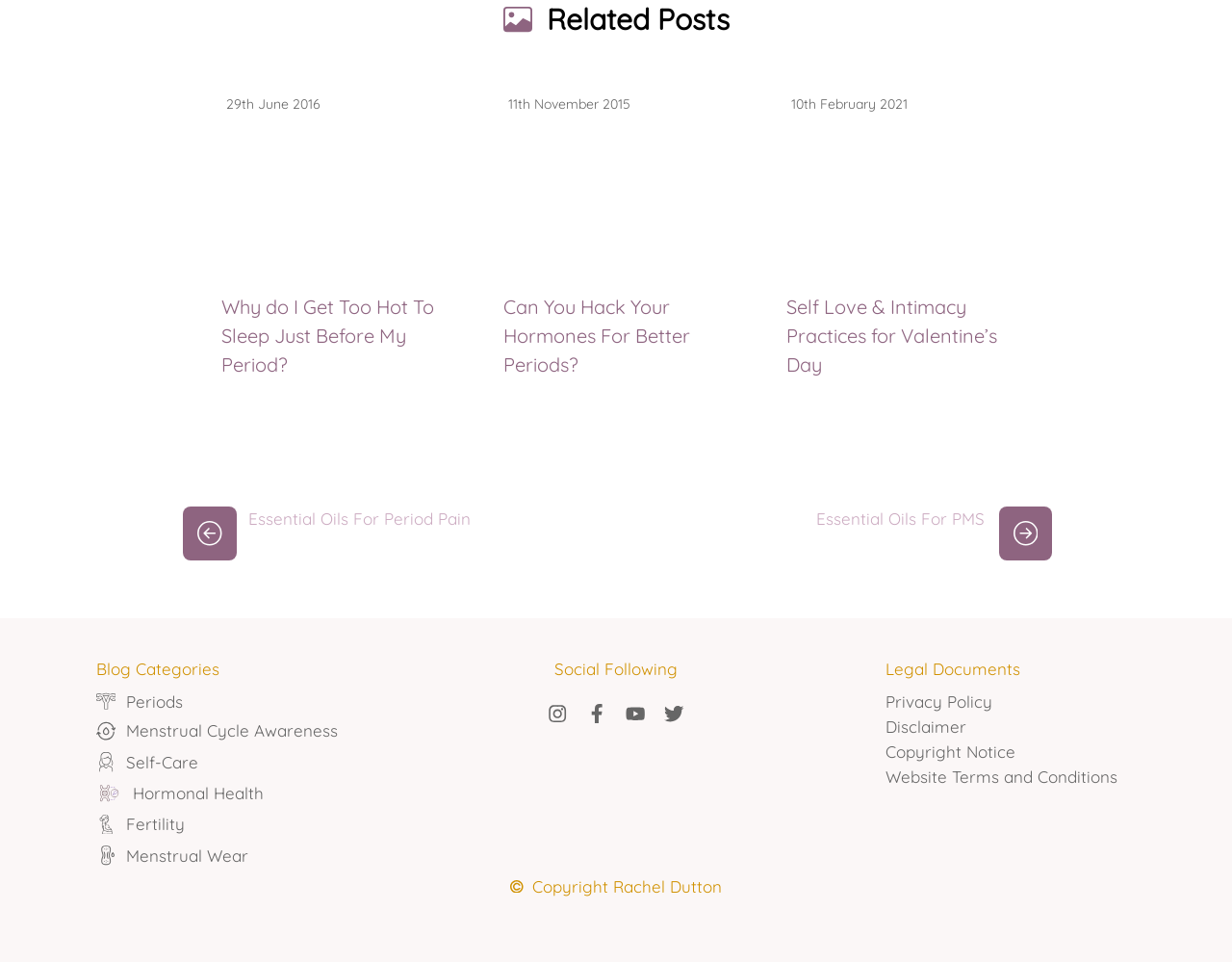Extract the bounding box coordinates for the UI element described by the text: "Periods". The coordinates should be in the form of [left, top, right, bottom] with values between 0 and 1.

[0.062, 0.717, 0.164, 0.747]